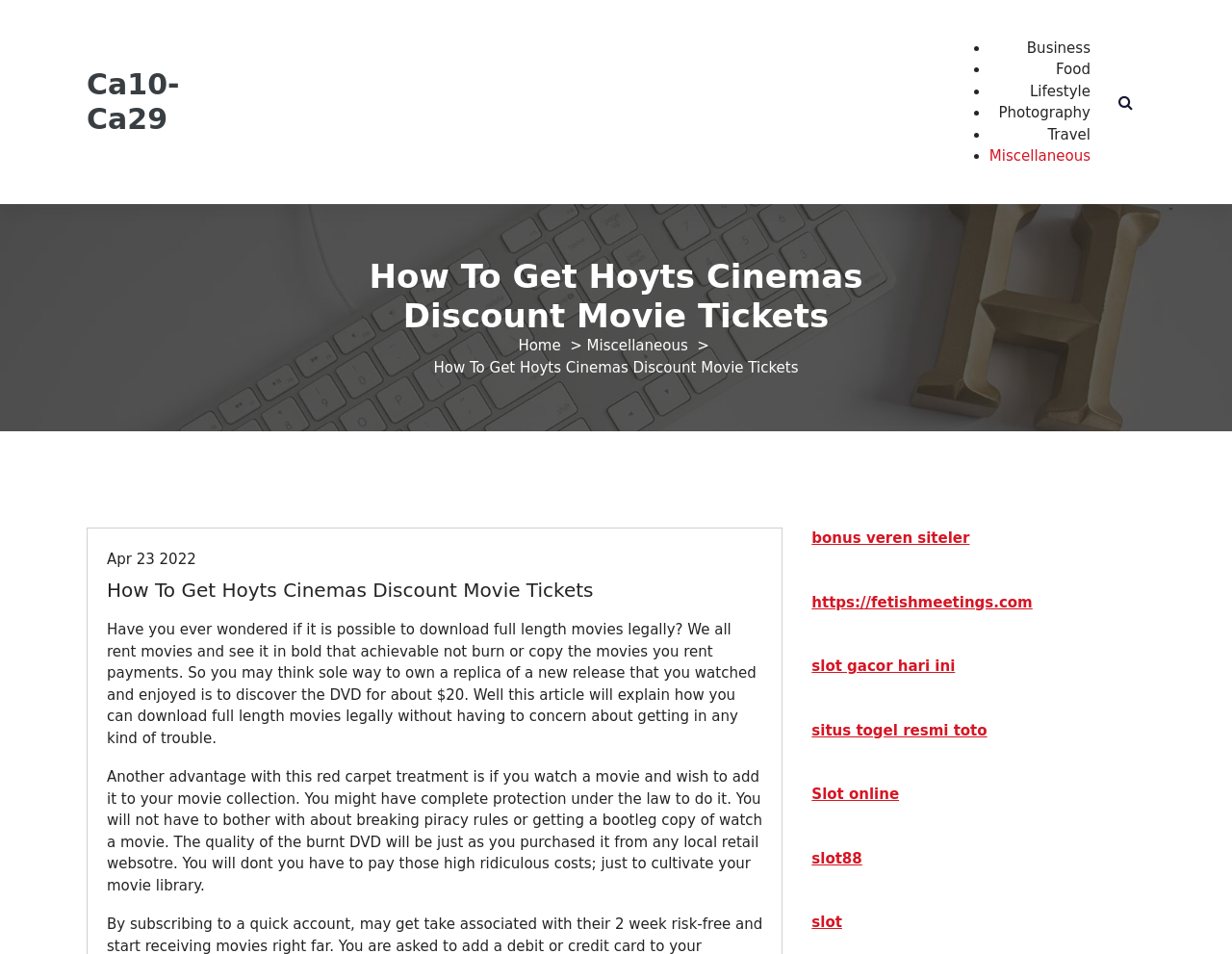Find the bounding box coordinates for the HTML element described as: "Home". The coordinates should consist of four float values between 0 and 1, i.e., [left, top, right, bottom].

[0.421, 0.354, 0.455, 0.372]